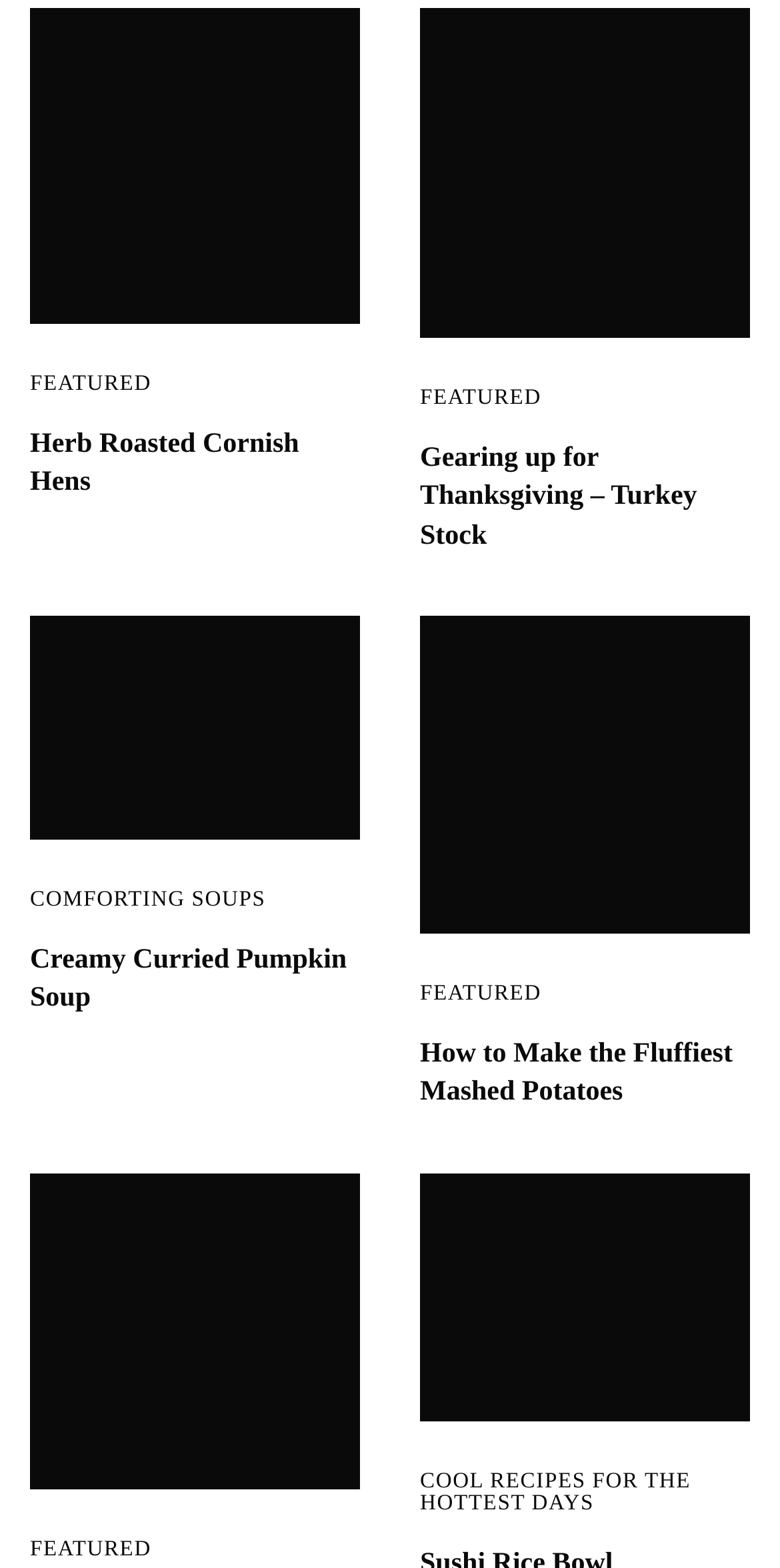Highlight the bounding box coordinates of the region I should click on to meet the following instruction: "View Herb Roasted Cornish Hens with Root Vegetables recipe".

[0.038, 0.005, 0.462, 0.206]